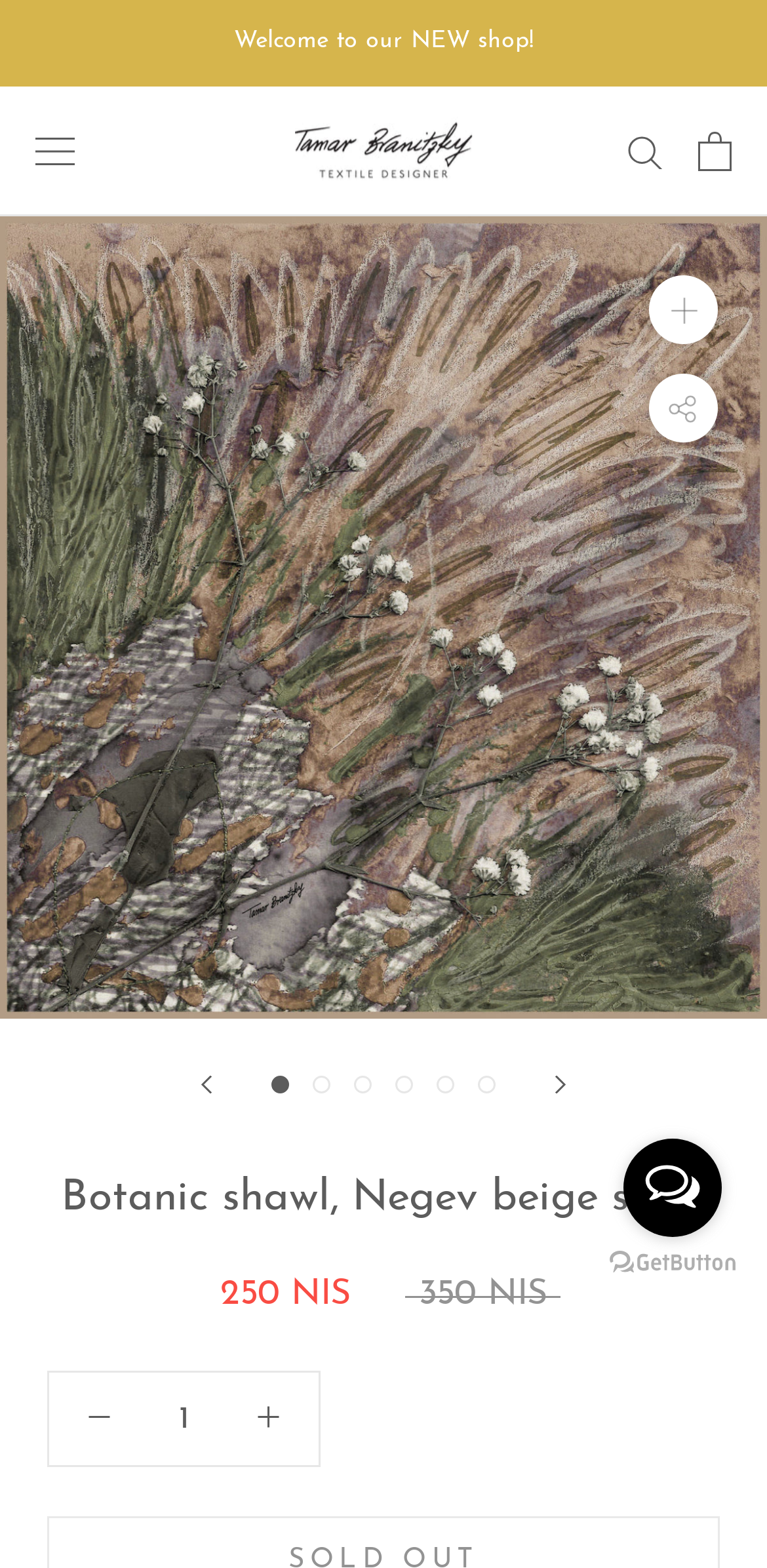Please find the bounding box coordinates (top-left x, top-left y, bottom-right x, bottom-right y) in the screenshot for the UI element described as follows: Welcome to our NEW shop!

[0.305, 0.019, 0.695, 0.034]